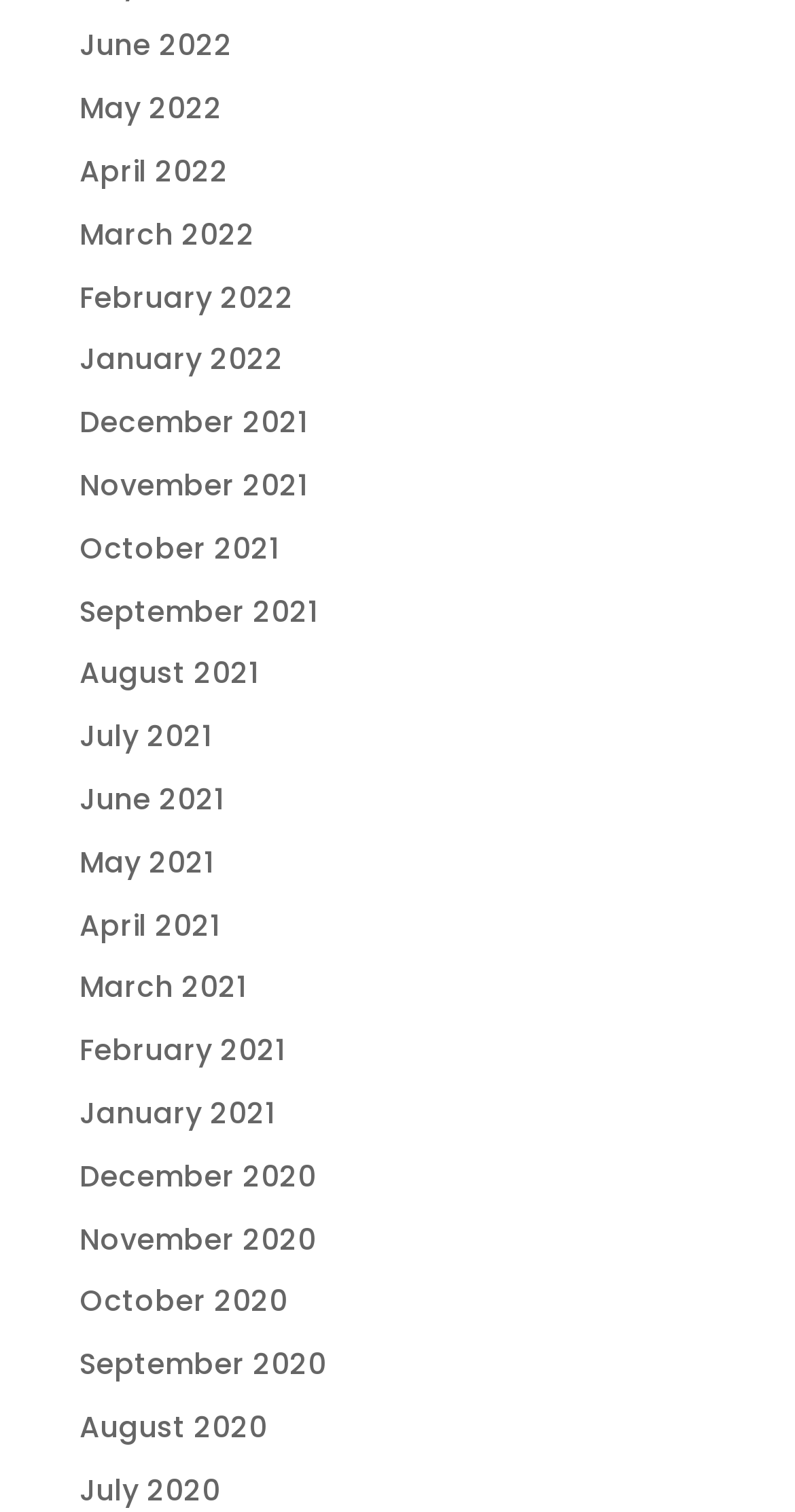Please identify the bounding box coordinates of the region to click in order to complete the given instruction: "view August 2020". The coordinates should be four float numbers between 0 and 1, i.e., [left, top, right, bottom].

[0.1, 0.93, 0.336, 0.957]